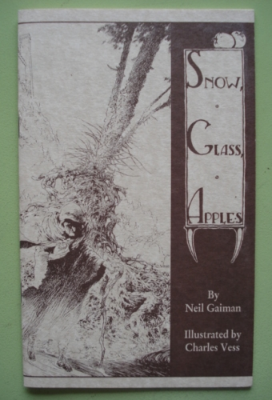Provide a one-word or one-phrase answer to the question:
Who is credited as the illustrator of 'Snow, Glass, Apples'?

Charles Vess